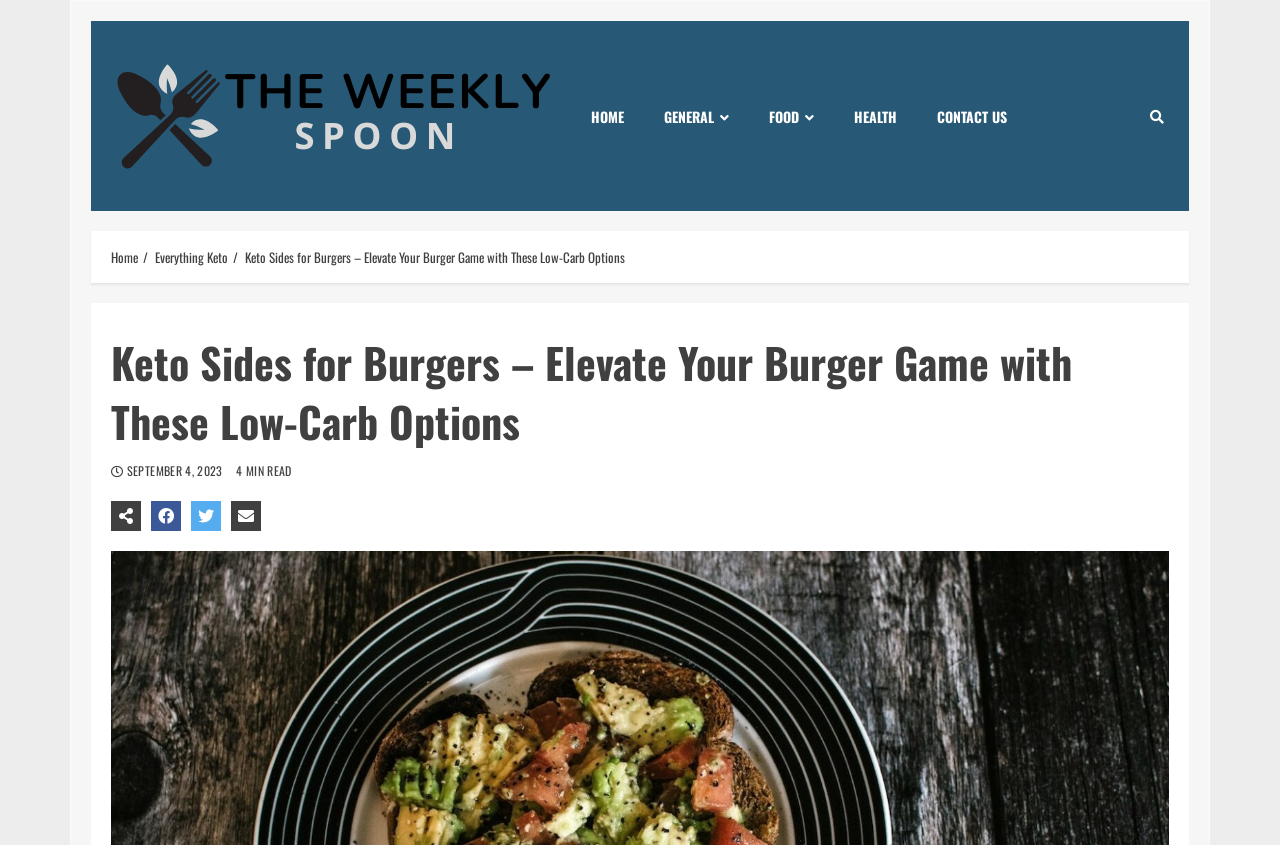Find the bounding box coordinates for the HTML element described in this sentence: "Home". Provide the coordinates as four float numbers between 0 and 1, in the format [left, top, right, bottom].

[0.087, 0.292, 0.108, 0.316]